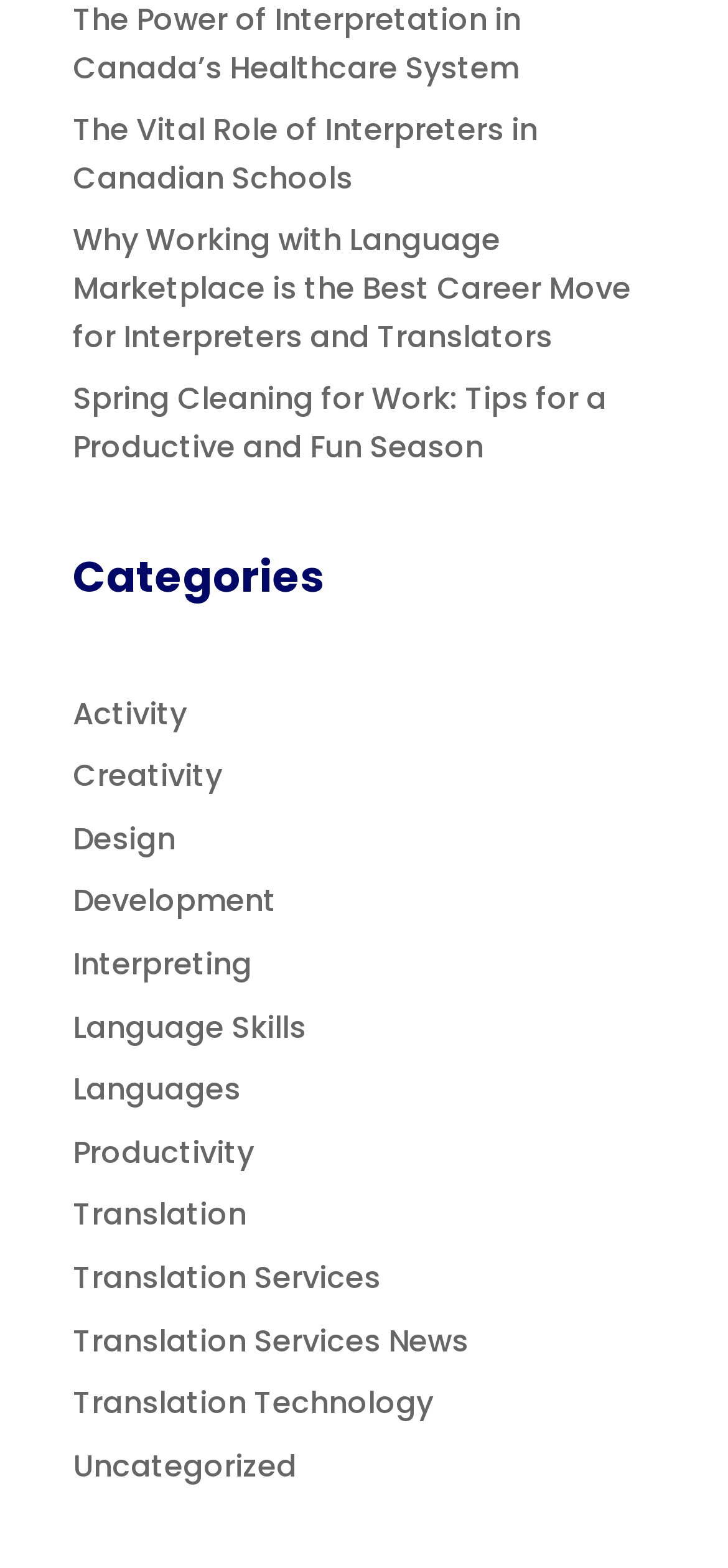How many categories are listed?
Offer a detailed and full explanation in response to the question.

I counted the number of links under the 'Categories' heading, which are 'Activity', 'Creativity', 'Design', 'Development', 'Interpreting', 'Language Skills', 'Languages', 'Productivity', 'Translation', 'Translation Services', 'Translation Services News', 'Translation Technology', and 'Uncategorized', totaling 15 categories.